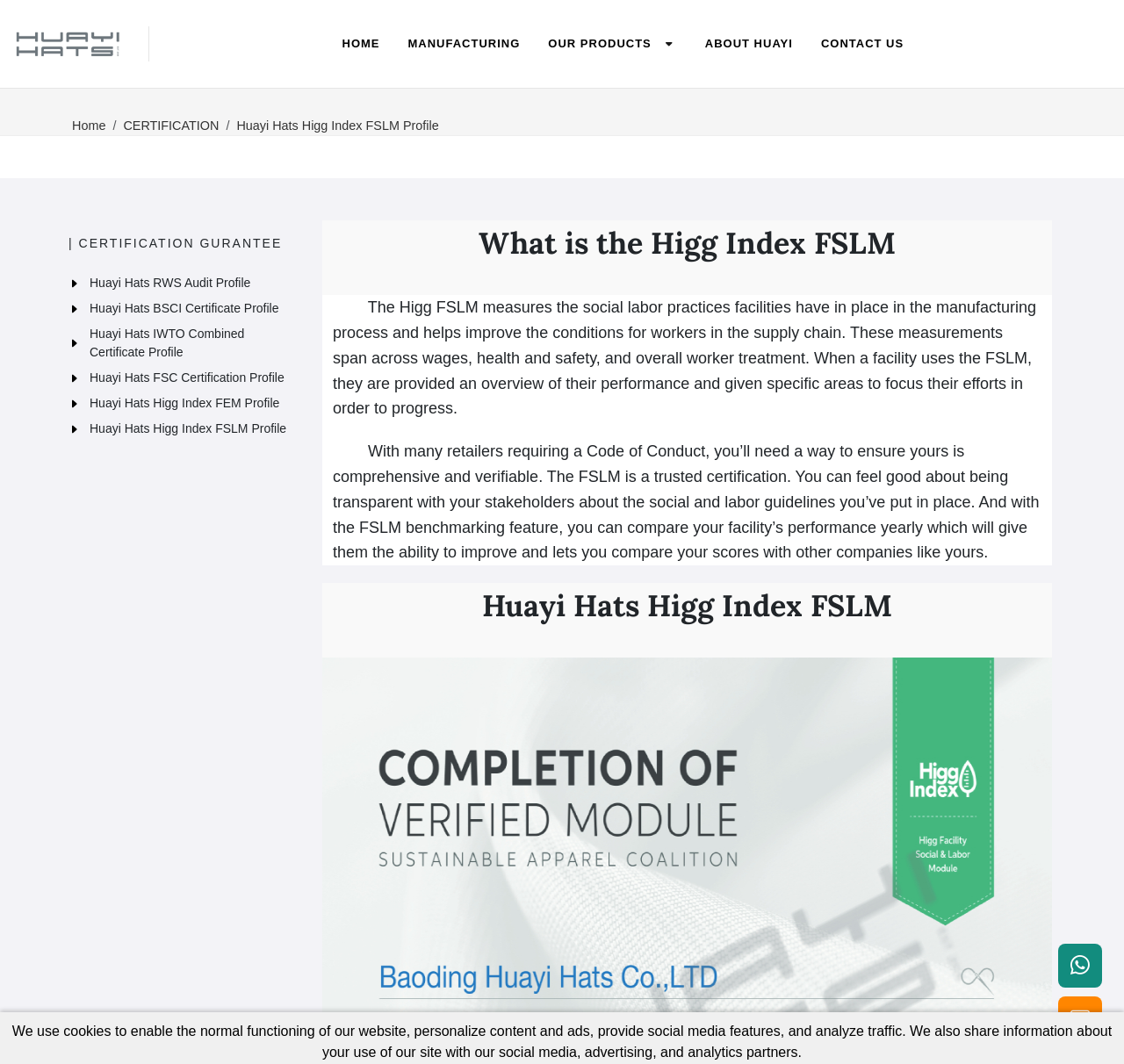Locate the bounding box coordinates of the item that should be clicked to fulfill the instruction: "Search for something".

None